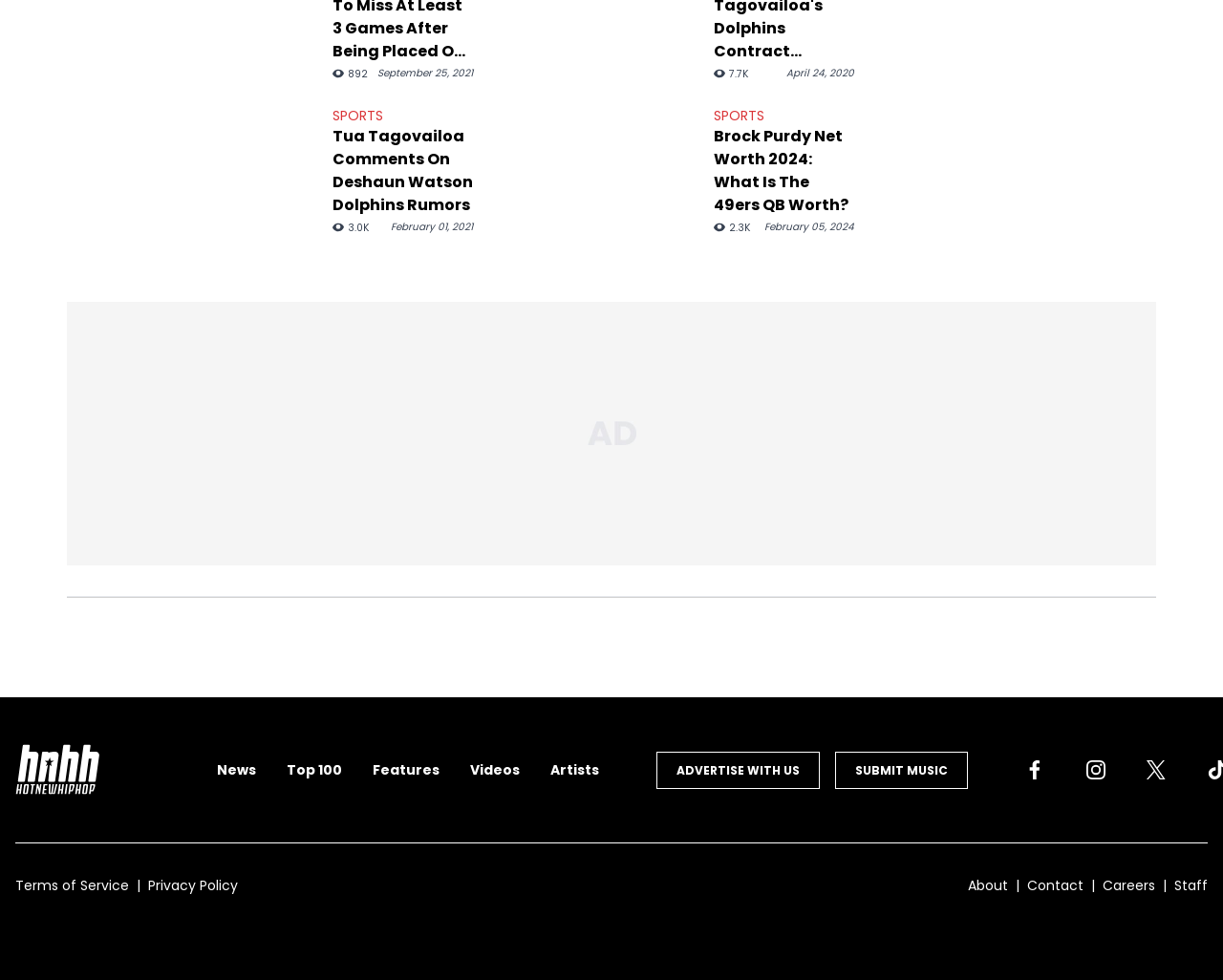Respond to the question with just a single word or phrase: 
What is the purpose of the button 'Hot New Hip Hop - Home'?

To navigate to the homepage